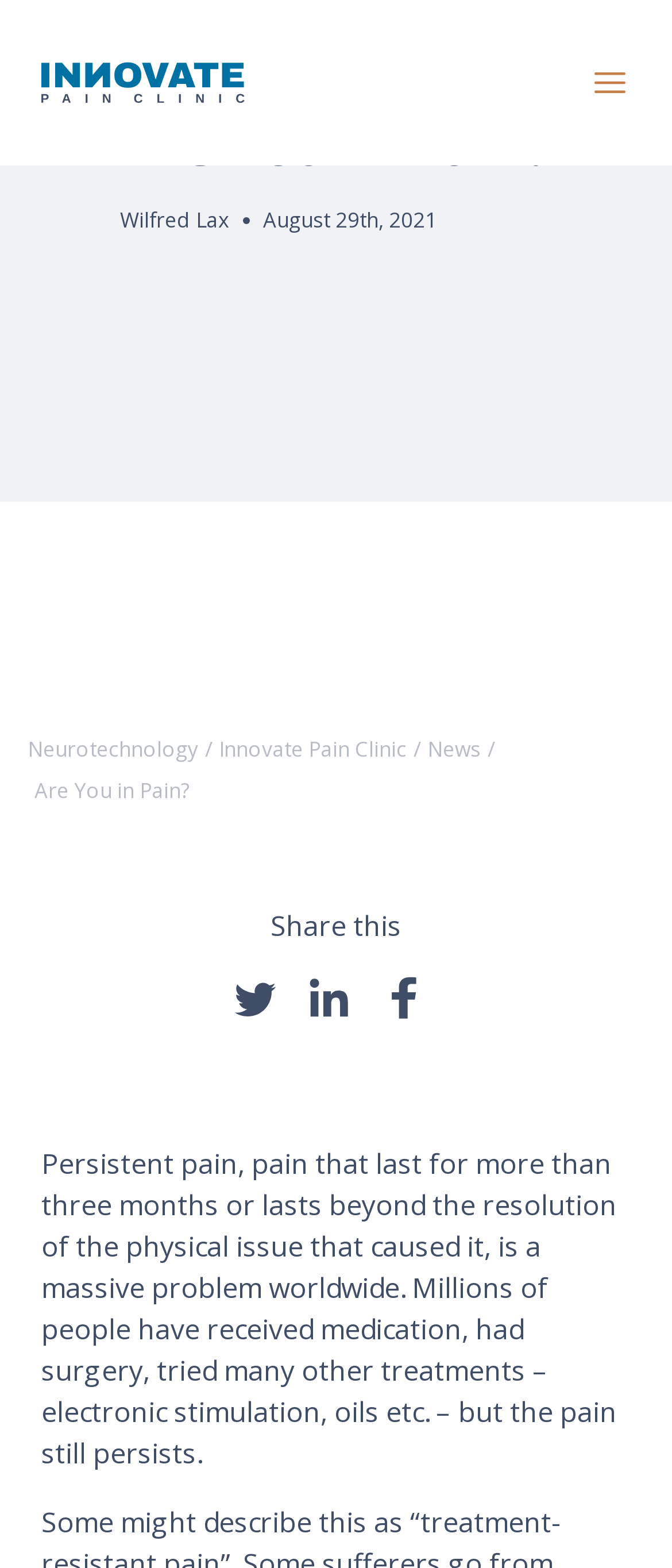Identify the bounding box coordinates for the UI element that matches this description: "Open main menu".

[0.856, 0.031, 0.959, 0.075]